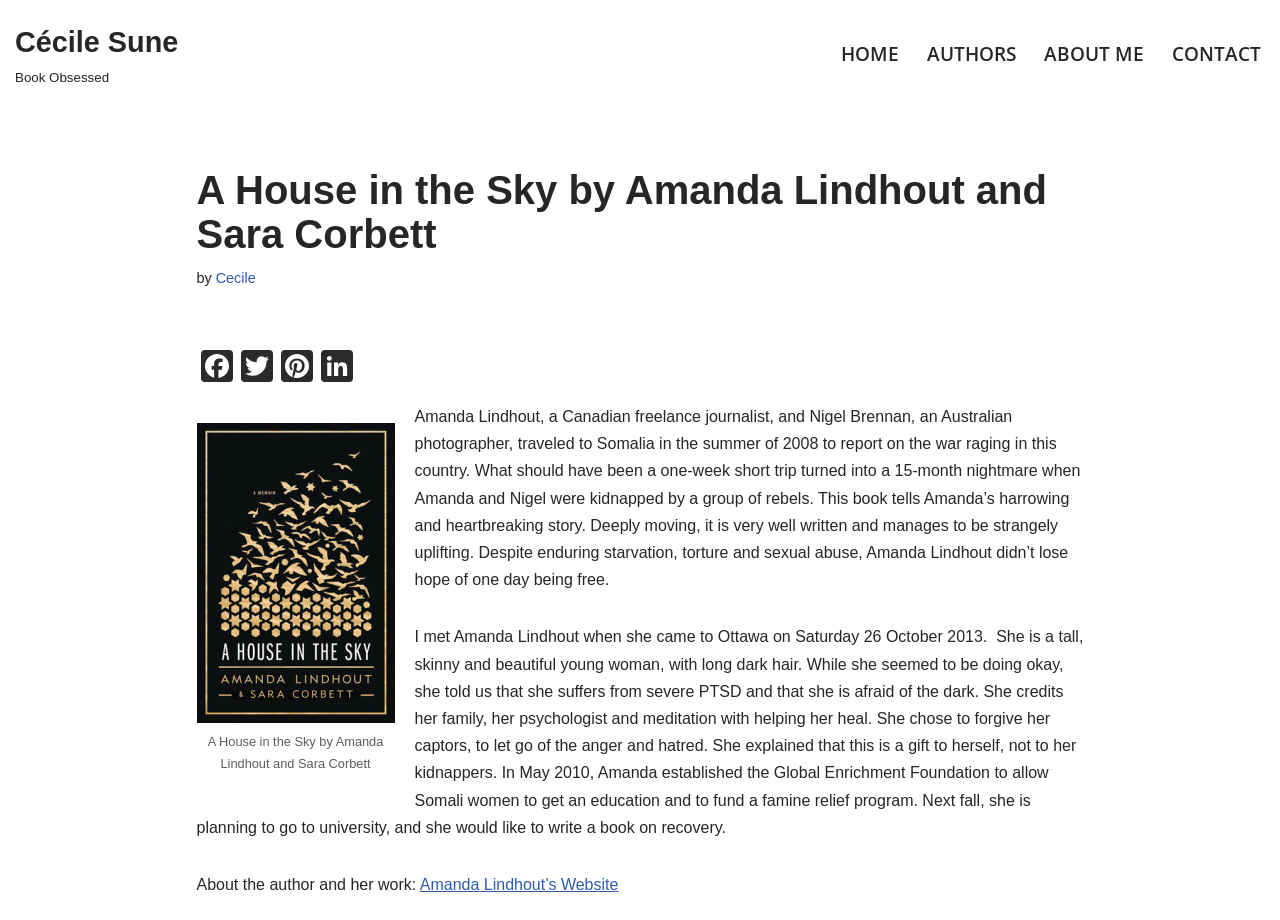Could you identify the text that serves as the heading for this webpage?

A House in the Sky by Amanda Lindhout and Sara Corbett